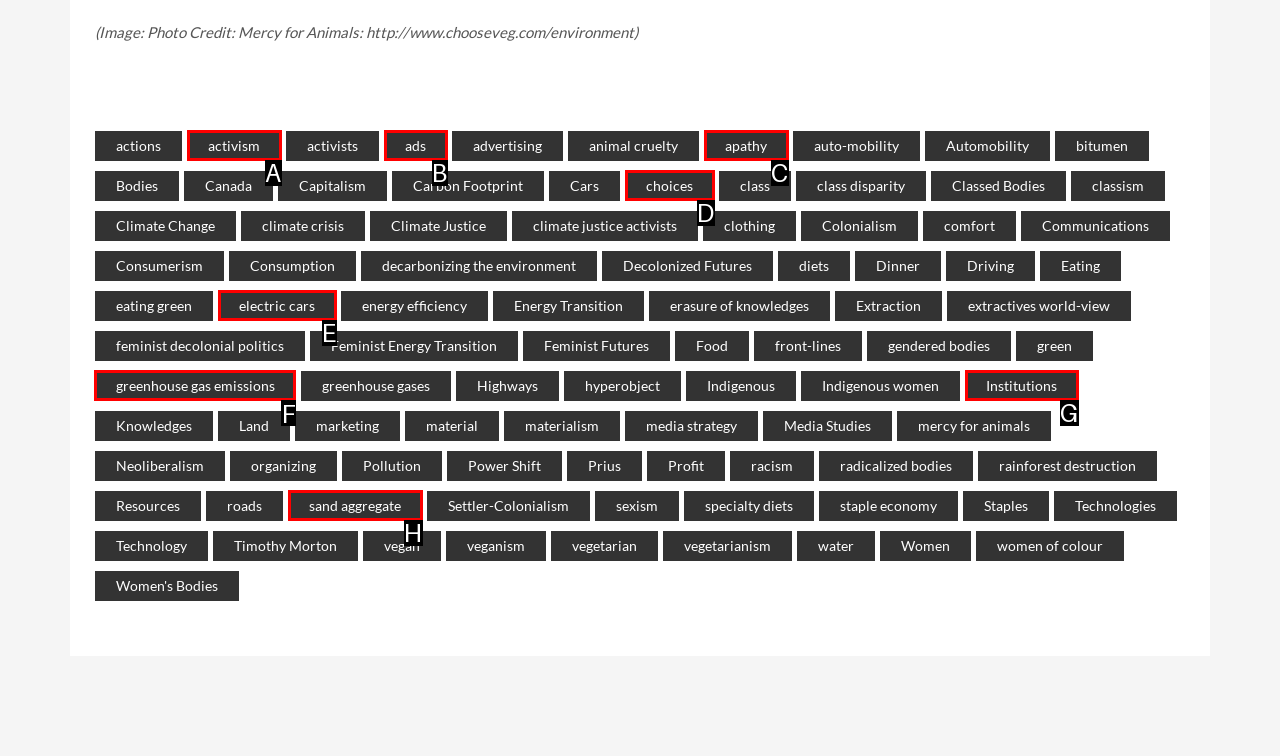Look at the highlighted elements in the screenshot and tell me which letter corresponds to the task: View the portal.

None